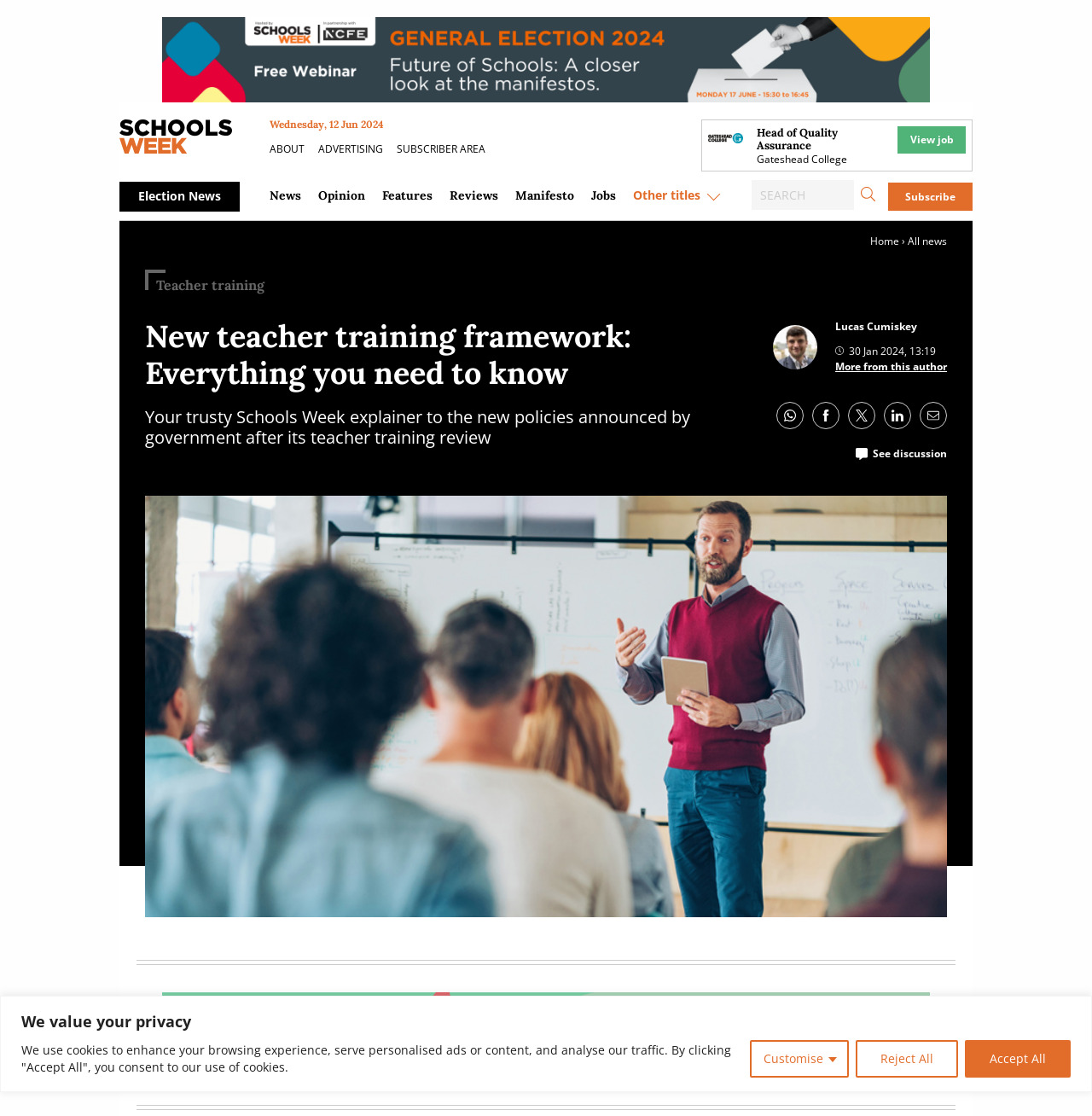What is the date shown on the webpage?
Can you offer a detailed and complete answer to this question?

I found the date by looking at the StaticText element with the text 'Wednesday, 12 Jun 2024' located at the top of the webpage.